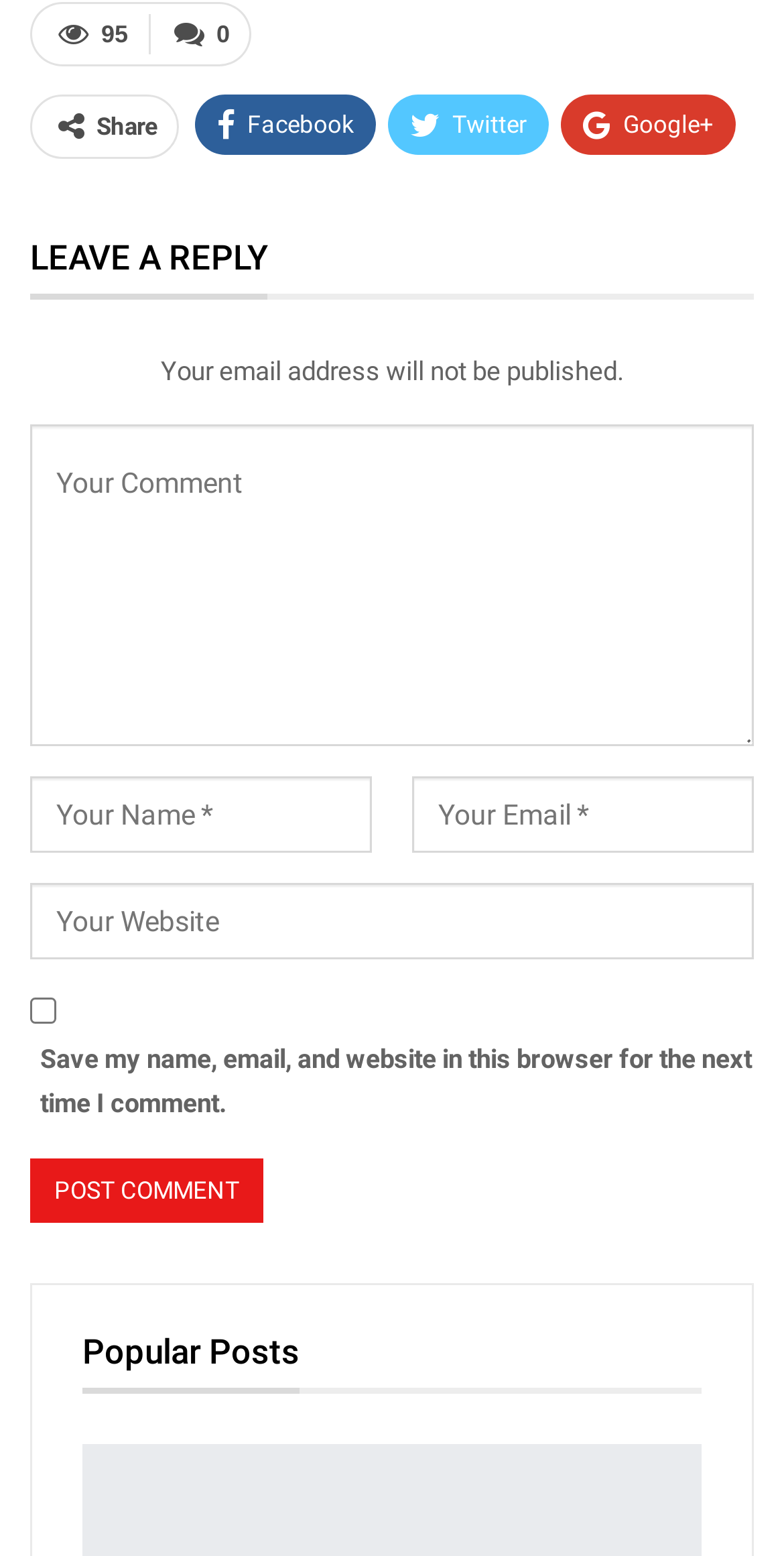For the given element description name="submit" value="Post Comment", determine the bounding box coordinates of the UI element. The coordinates should follow the format (top-left x, top-left y, bottom-right x, bottom-right y) and be within the range of 0 to 1.

[0.038, 0.744, 0.336, 0.786]